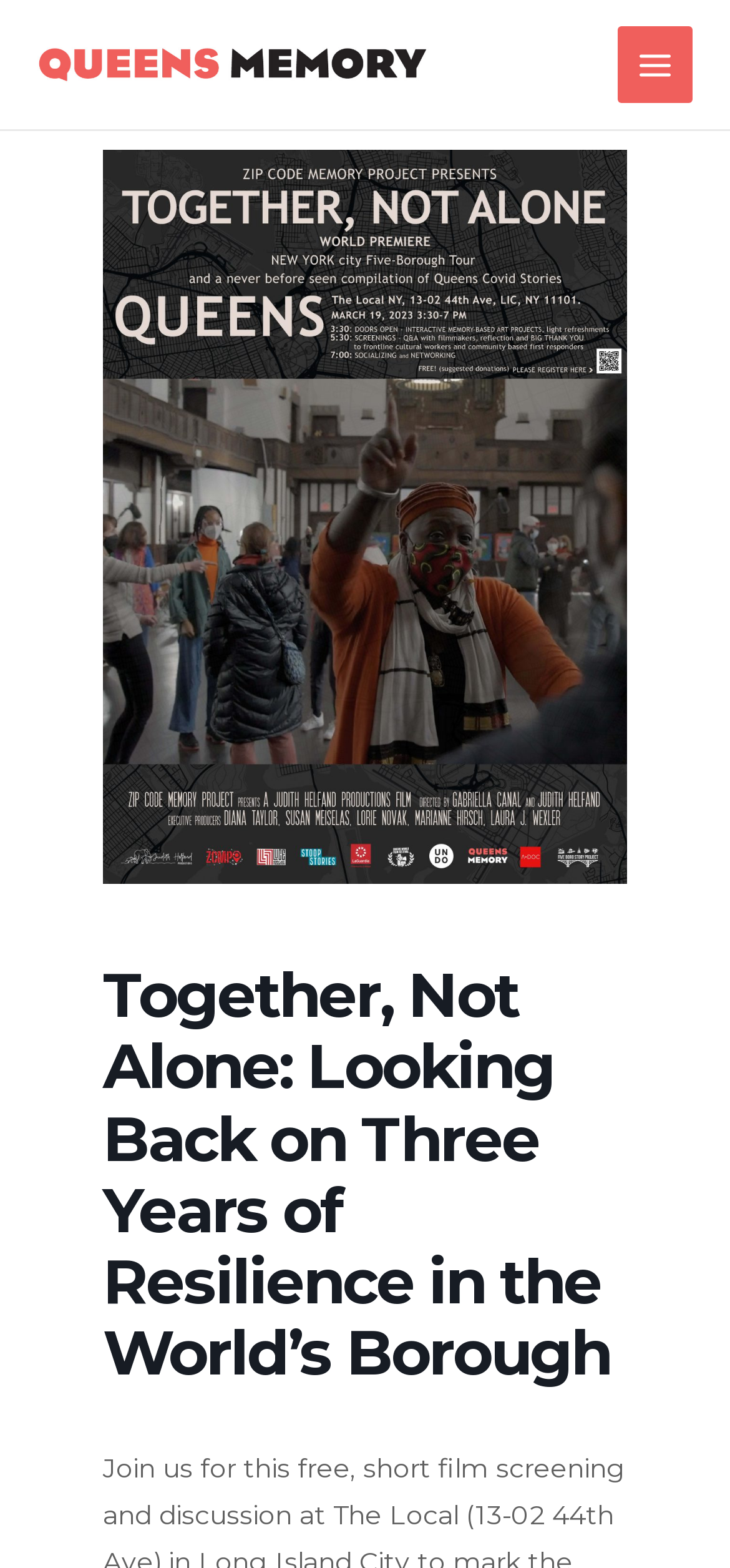Please find and generate the text of the main heading on the webpage.

Together, Not Alone: Looking Back on Three Years of Resilience in the World’s Borough